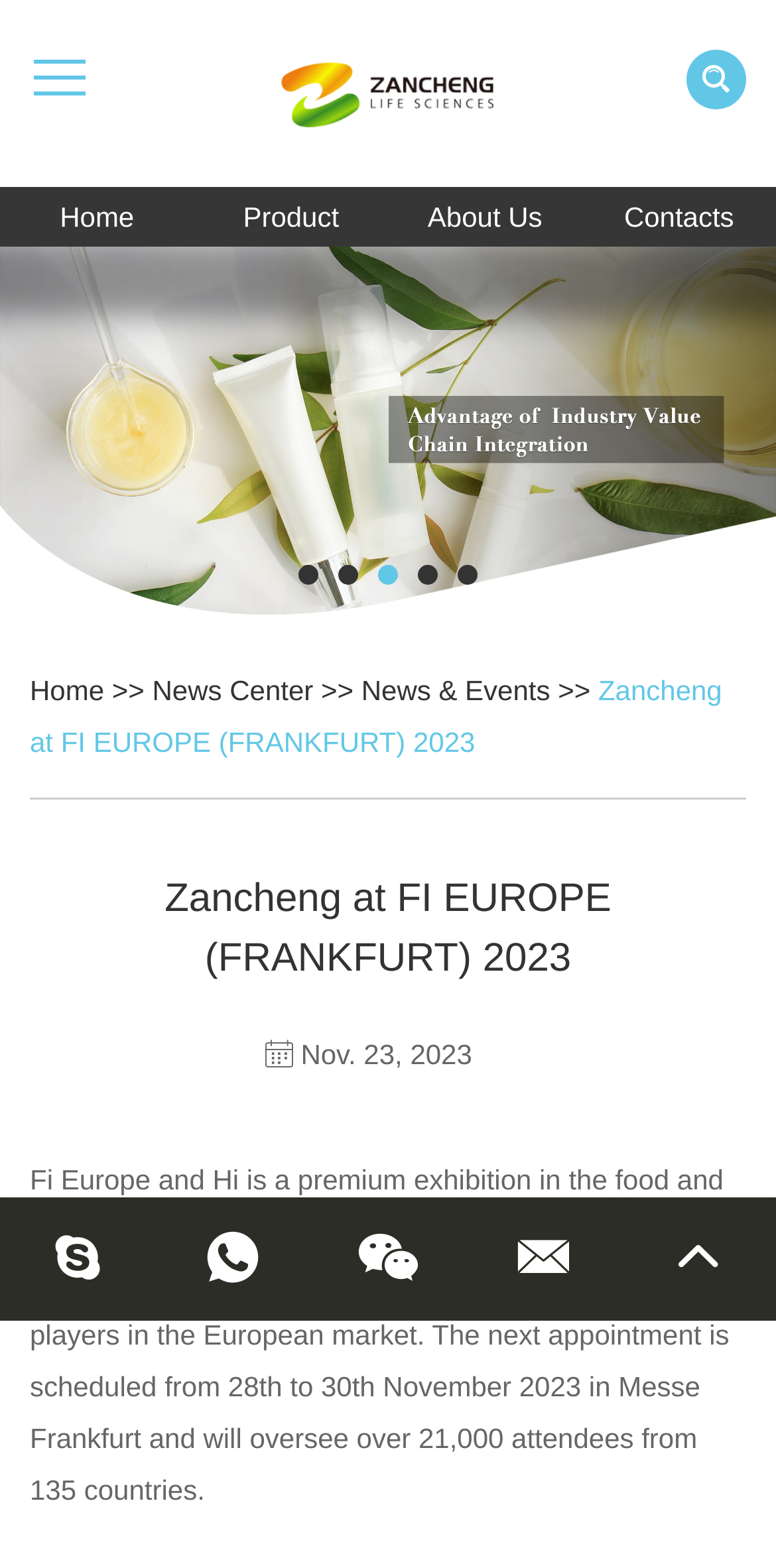Give a comprehensive overview of the webpage, including key elements.

The webpage appears to be a company's profile page, specifically Zancheng Life Sciences Ltd., which is participating in the FI EUROPE (FRANKFURT) 2023 exhibition. 

At the top-left corner, there is a link to the company's homepage, followed by links to other sections such as "Product", "About Us", and "Contacts". Below these links, there is a horizontal toolbar with a dropdown menu containing an option for "Flavour and Fragrance". 

On the right side of the top section, there is a link to the company's logo, accompanied by an image of the logo. 

In the middle section, there are multiple links and buttons, including a link to "Home", a ">>" symbol, a link to "News Center", and a link to "News & Events". 

Below this section, there is a heading that reads "Zancheng at FI EUROPE (FRANKFURT) 2023", followed by a paragraph of text that describes the exhibition and its details, including the dates and expected number of attendees. 

Further down, there are five social media links, represented by icons, aligned horizontally across the page.